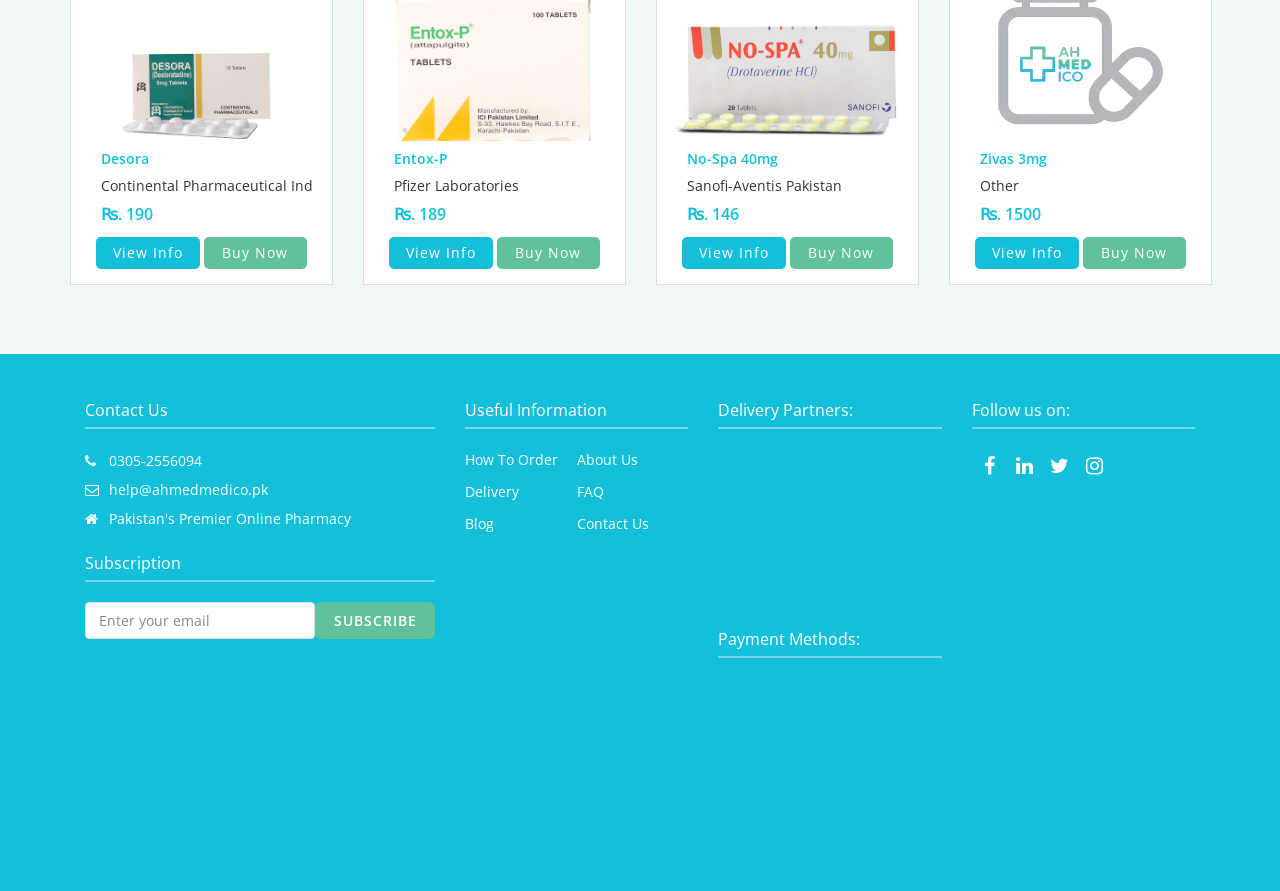How can I contact Ahmed Medico?
Give a one-word or short-phrase answer derived from the screenshot.

Phone number and email